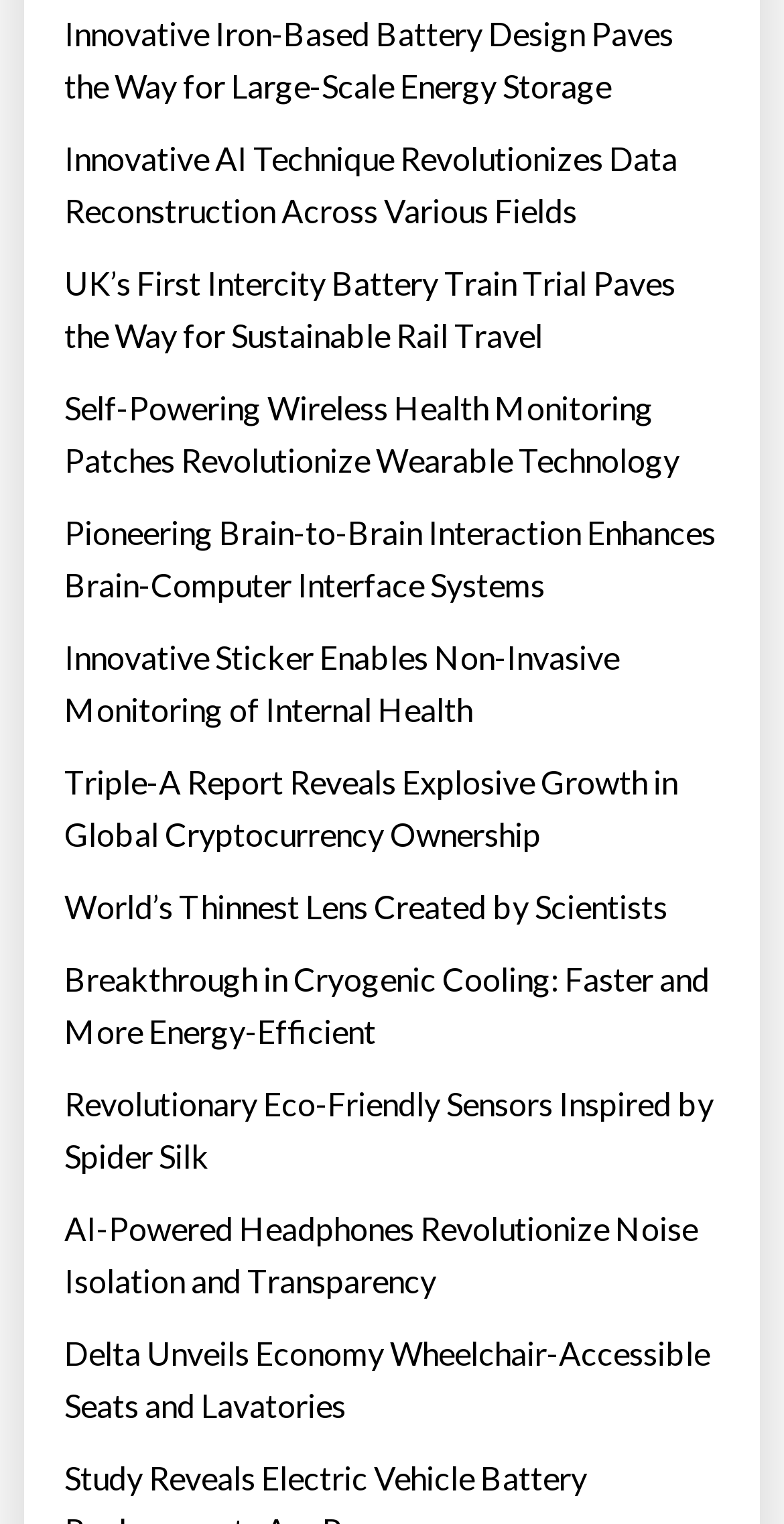Specify the bounding box coordinates of the area to click in order to execute this command: 'Read about innovative iron-based battery design'. The coordinates should consist of four float numbers ranging from 0 to 1, and should be formatted as [left, top, right, bottom].

[0.082, 0.005, 0.918, 0.074]